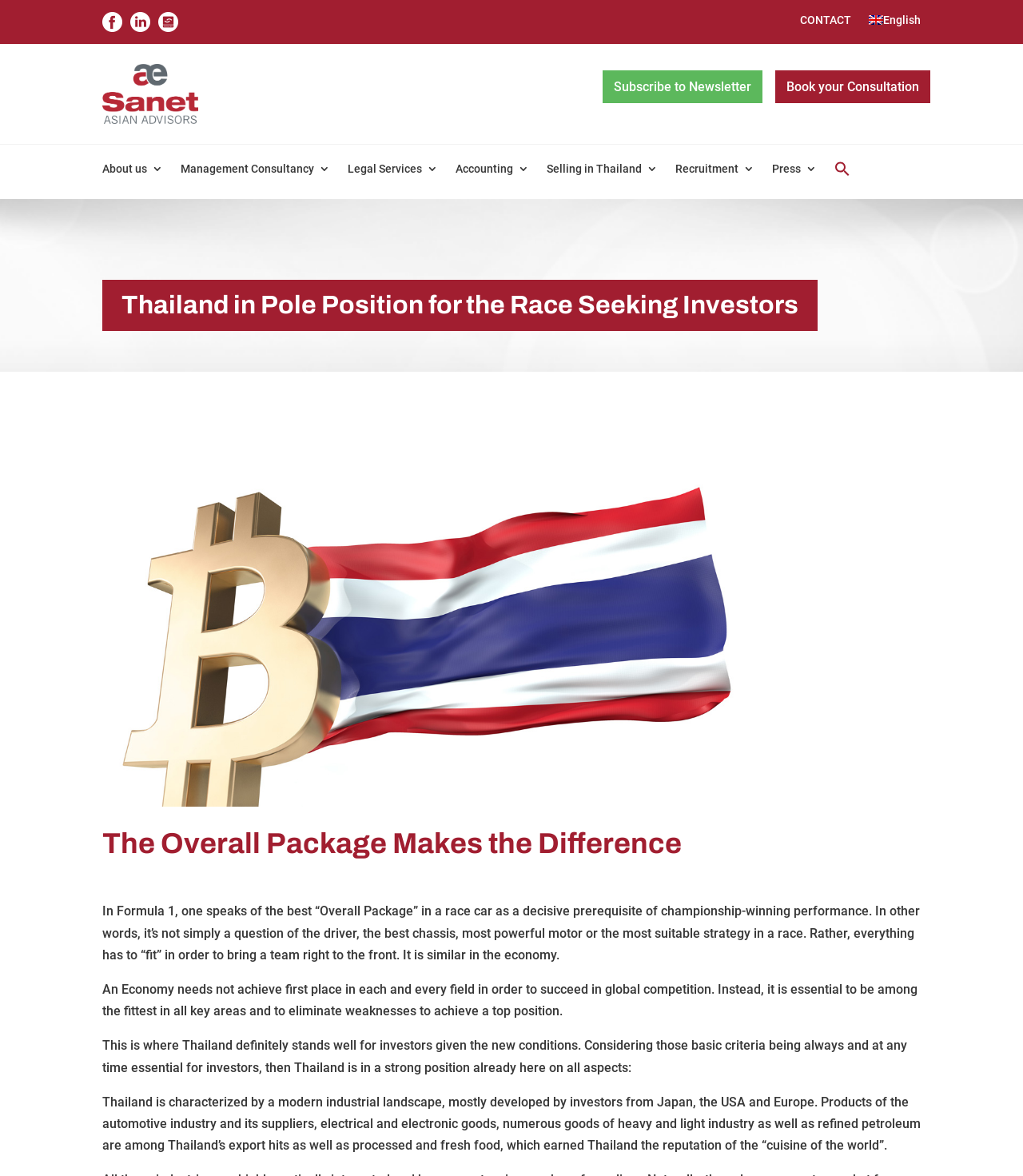Locate the bounding box of the UI element based on this description: "Recruitment". Provide four float numbers between 0 and 1 as [left, top, right, bottom].

[0.66, 0.139, 0.738, 0.159]